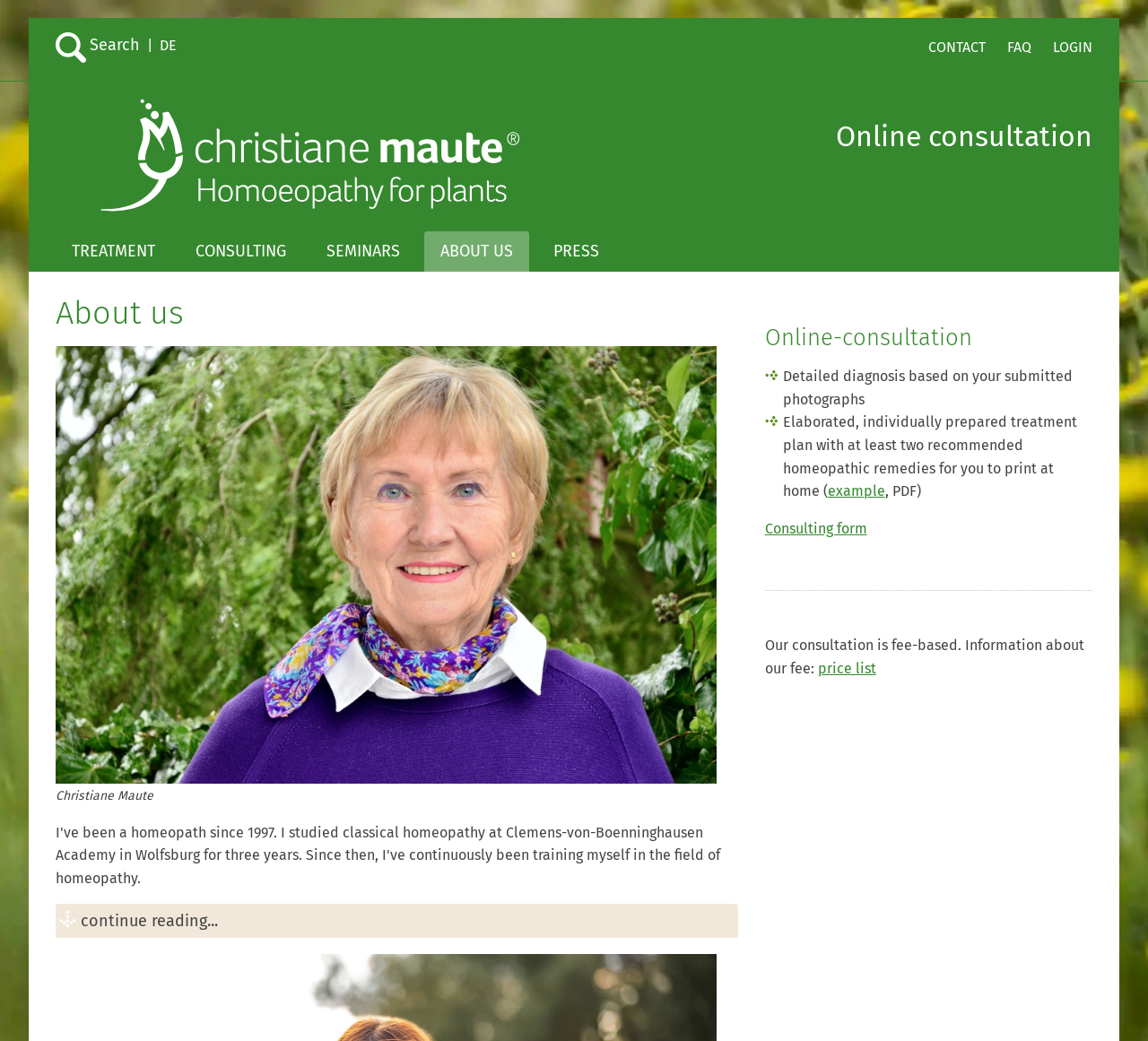Please determine the bounding box coordinates for the element that should be clicked to follow these instructions: "Read more about Christiane Maute".

[0.048, 0.094, 0.488, 0.207]